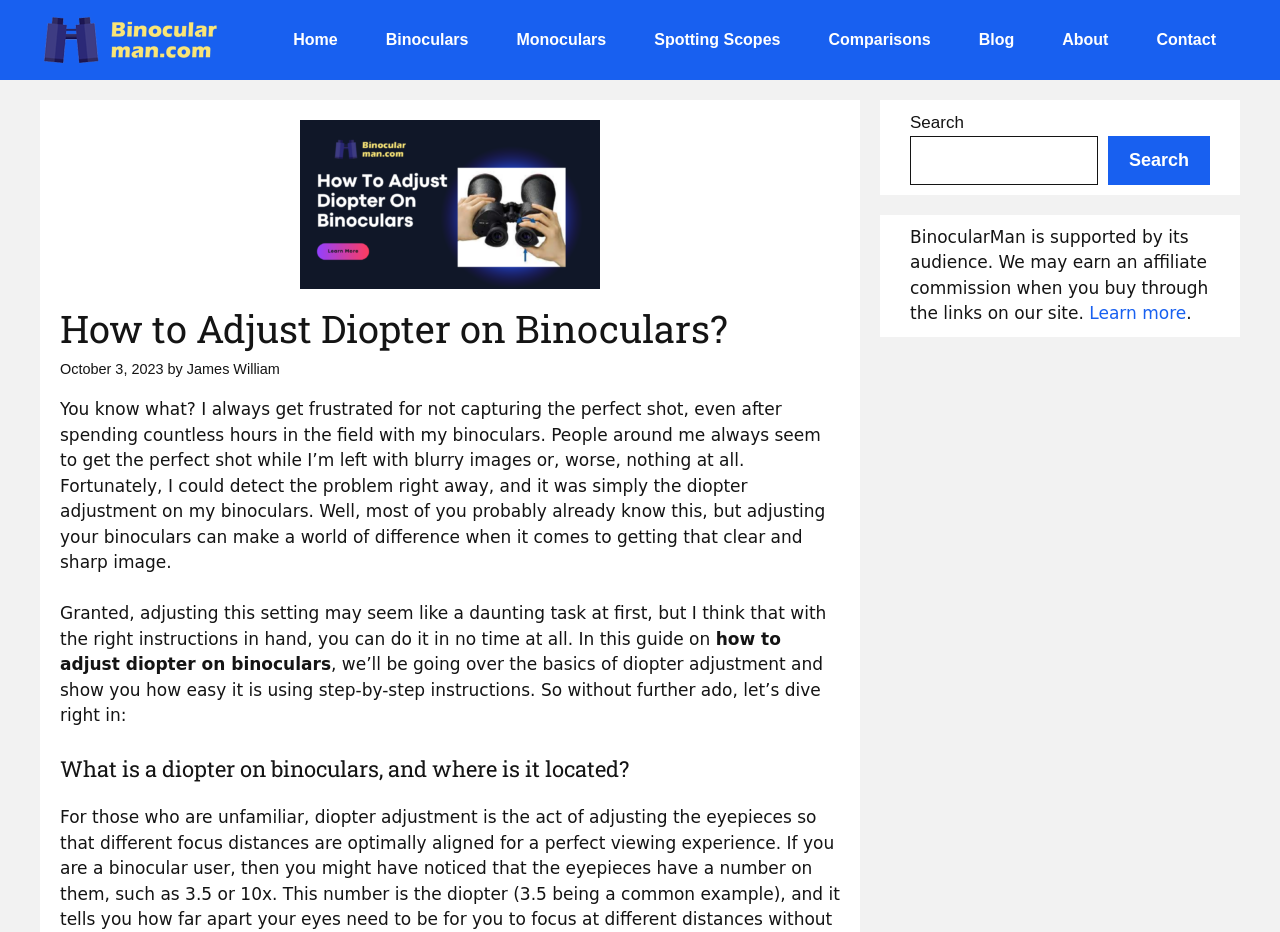Could you specify the bounding box coordinates for the clickable section to complete the following instruction: "Click the 'Home' link"?

[0.21, 0.011, 0.283, 0.075]